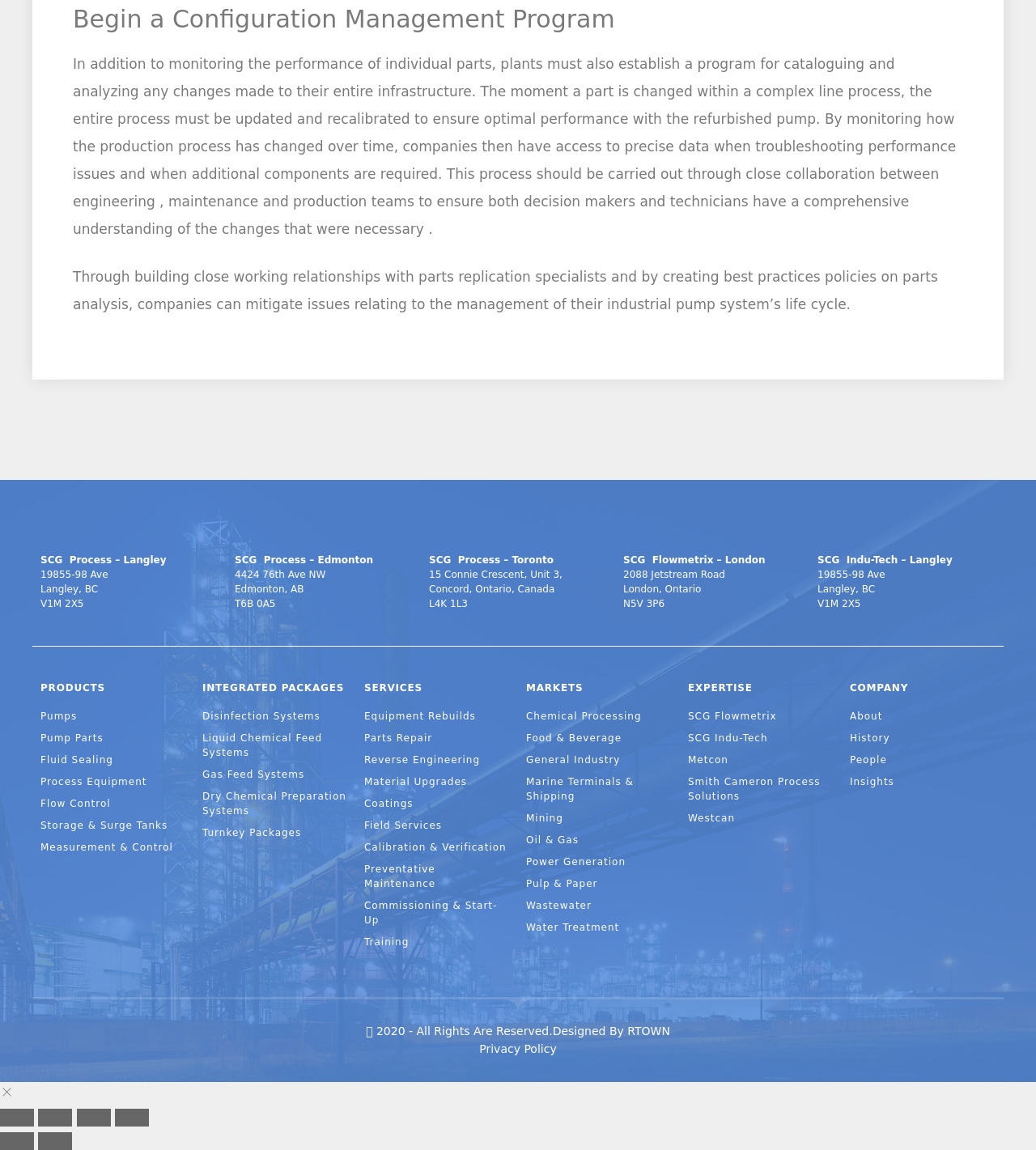What are the categories of products offered?
Utilize the information in the image to give a detailed answer to the question.

The webpage has a section labeled 'PRODUCTS' with links to various categories, including Pumps, Pump Parts, Fluid Sealing, Process Equipment, Flow Control, Storage & Surge Tanks, and Measurement & Control, indicating that these are the categories of products offered.